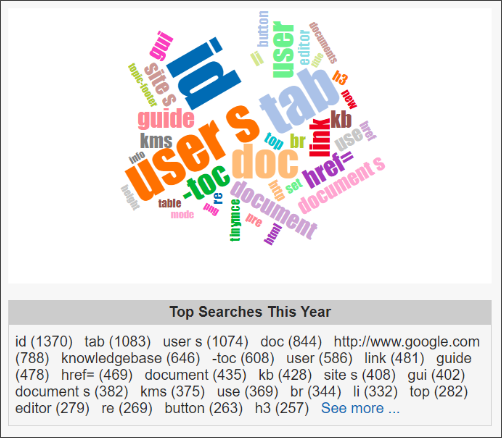Provide a short answer using a single word or phrase for the following question: 
What determines the size of the words in the word cloud?

Relative frequency of search